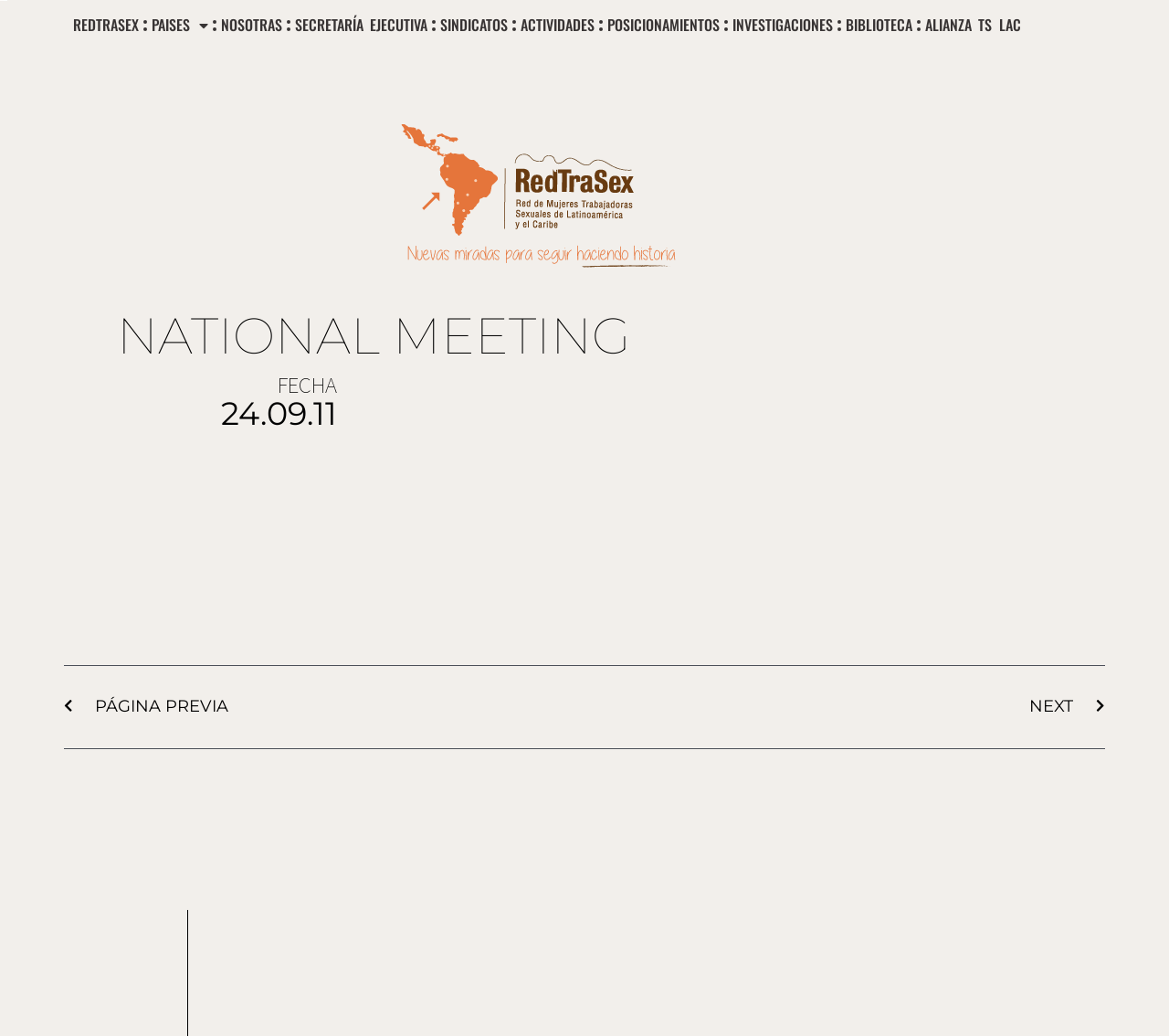Could you highlight the region that needs to be clicked to execute the instruction: "go to REDTRASEX page"?

[0.062, 0.01, 0.119, 0.04]